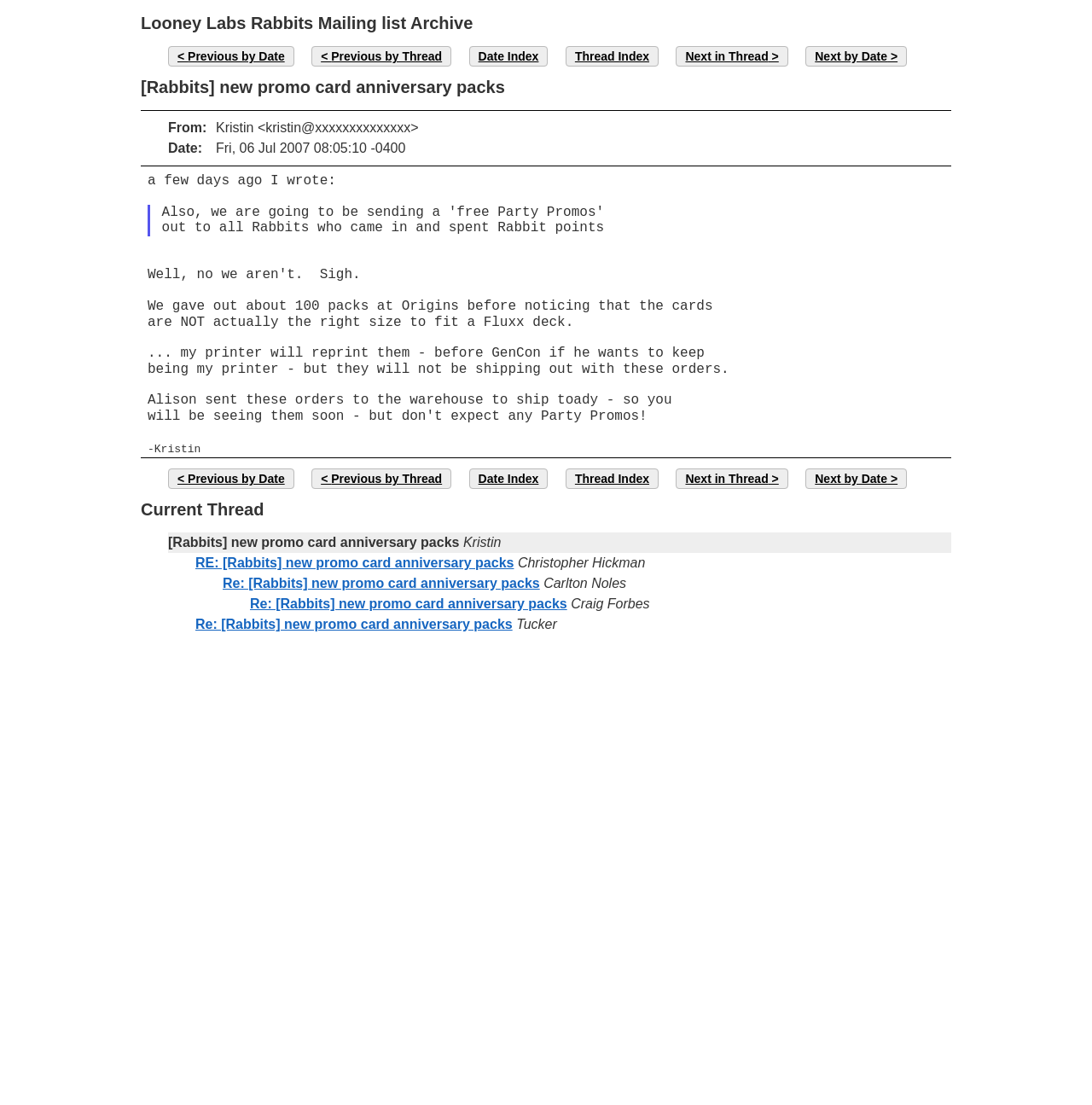Please identify the bounding box coordinates of the area that needs to be clicked to fulfill the following instruction: "View previous by date."

[0.154, 0.424, 0.269, 0.442]